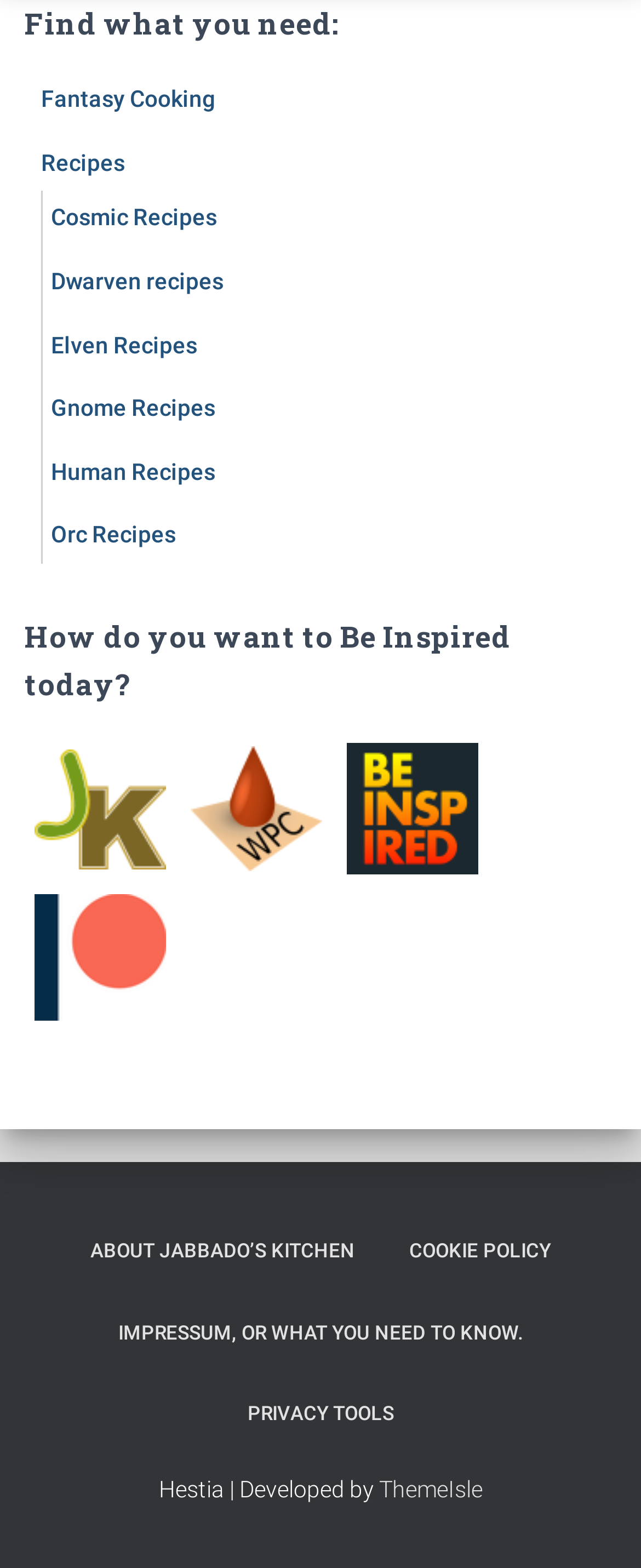Determine the bounding box coordinates for the region that must be clicked to execute the following instruction: "Explore Jabbado's Kitchen".

[0.038, 0.506, 0.274, 0.523]